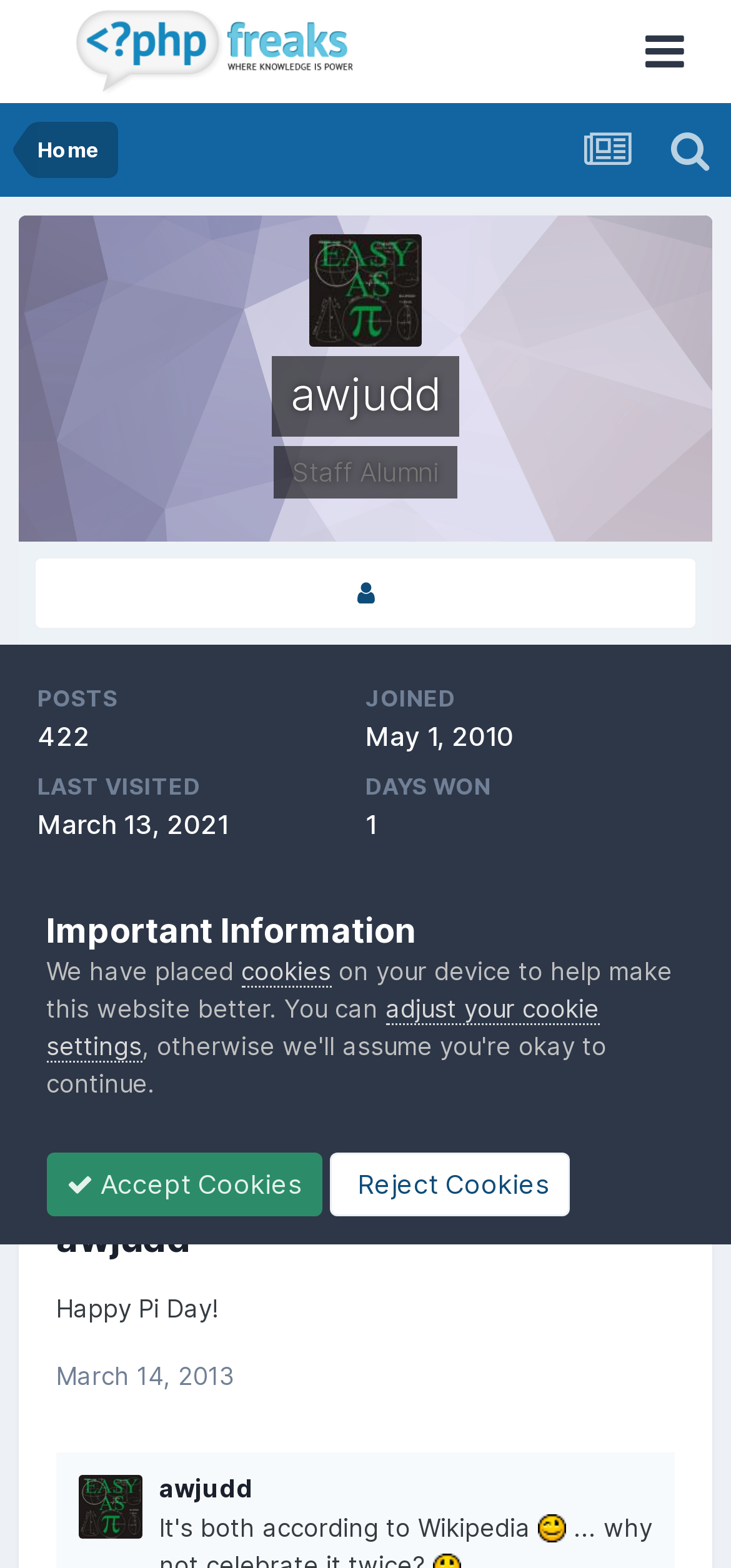Please identify the bounding box coordinates of the clickable region that I should interact with to perform the following instruction: "check awjudd's posts". The coordinates should be expressed as four float numbers between 0 and 1, i.e., [left, top, right, bottom].

[0.423, 0.149, 0.577, 0.221]